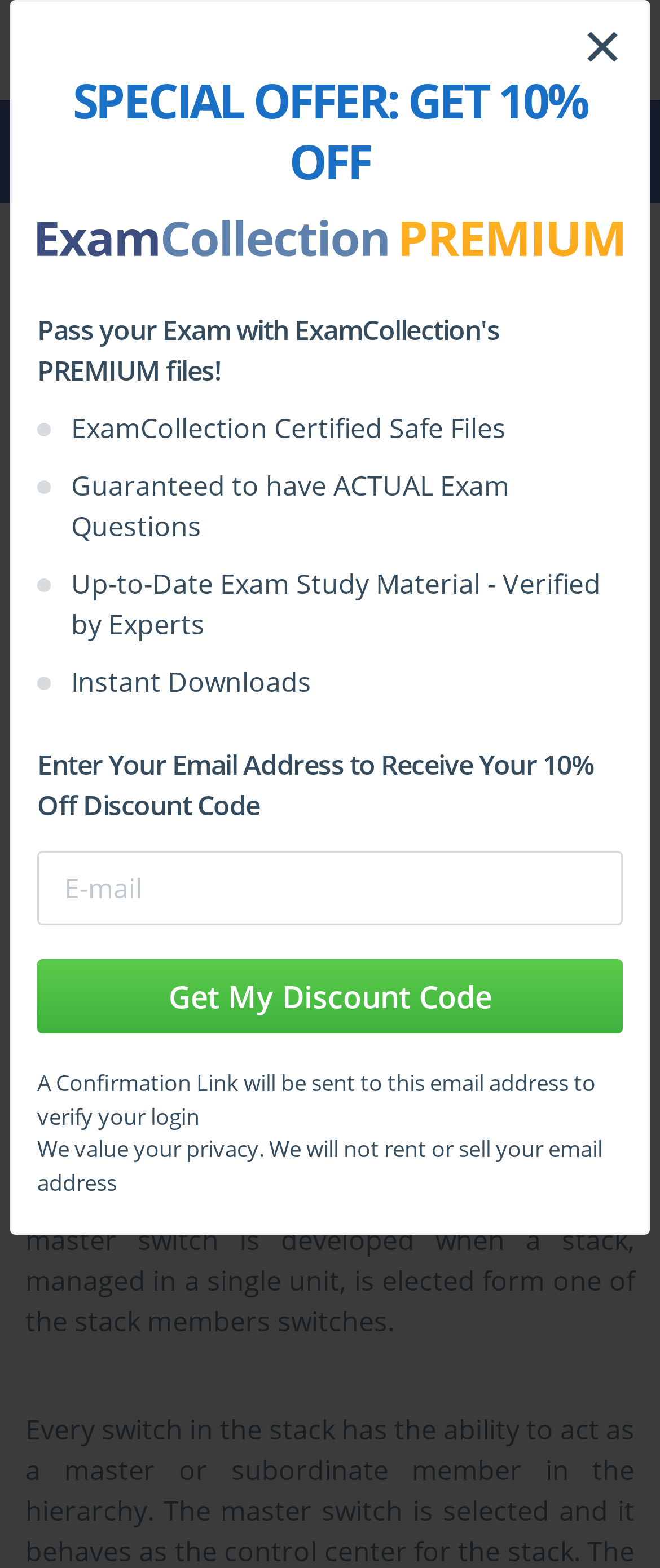Please specify the bounding box coordinates of the area that should be clicked to accomplish the following instruction: "Learn about Cisco certifications". The coordinates should consist of four float numbers between 0 and 1, i.e., [left, top, right, bottom].

[0.307, 0.064, 0.402, 0.129]